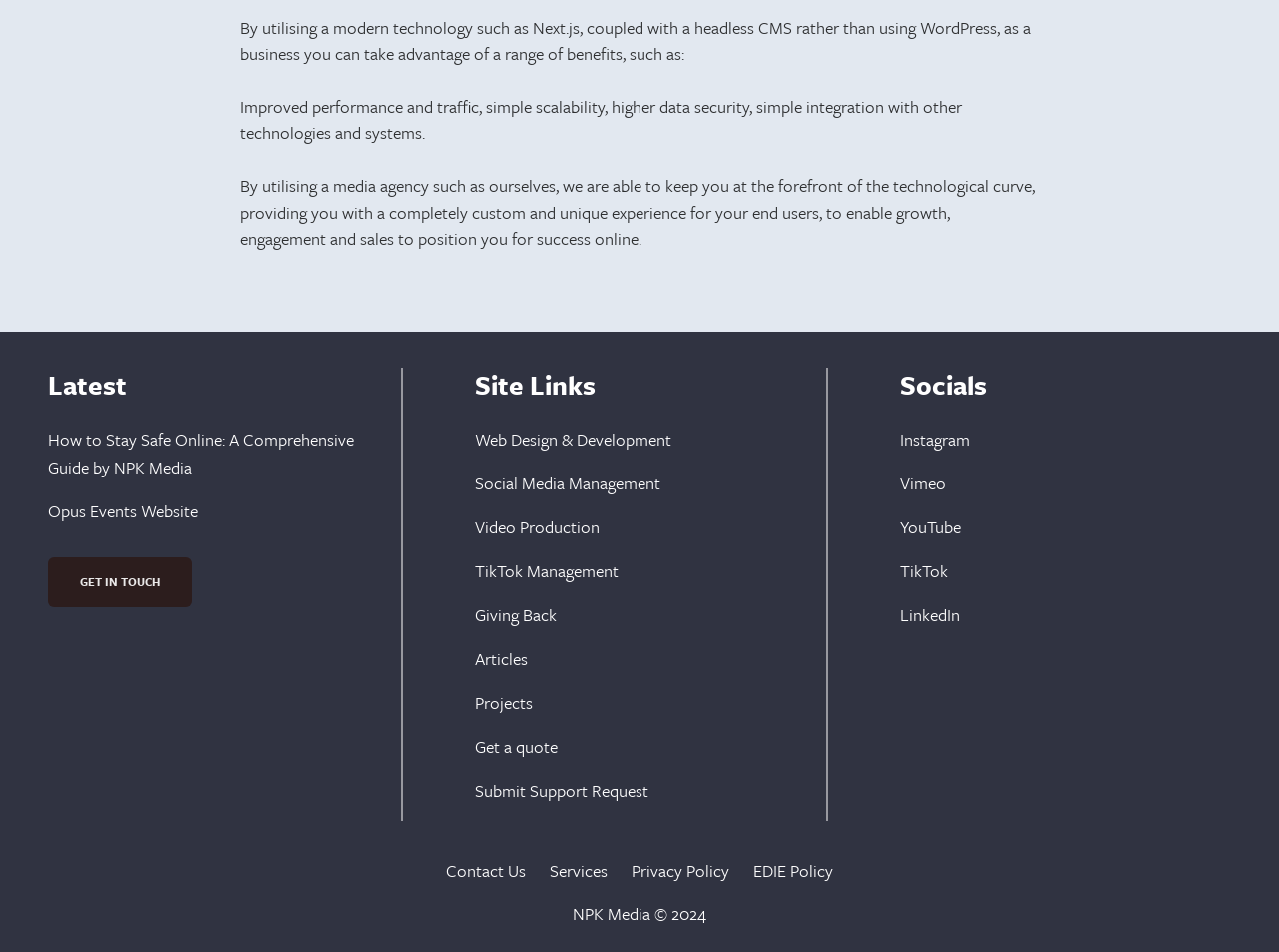How many social media platforms are linked on the website?
Please answer the question as detailed as possible based on the image.

The website has links to five social media platforms: Instagram, Vimeo, YouTube, TikTok, and LinkedIn, which can be found under the 'Socials' section.